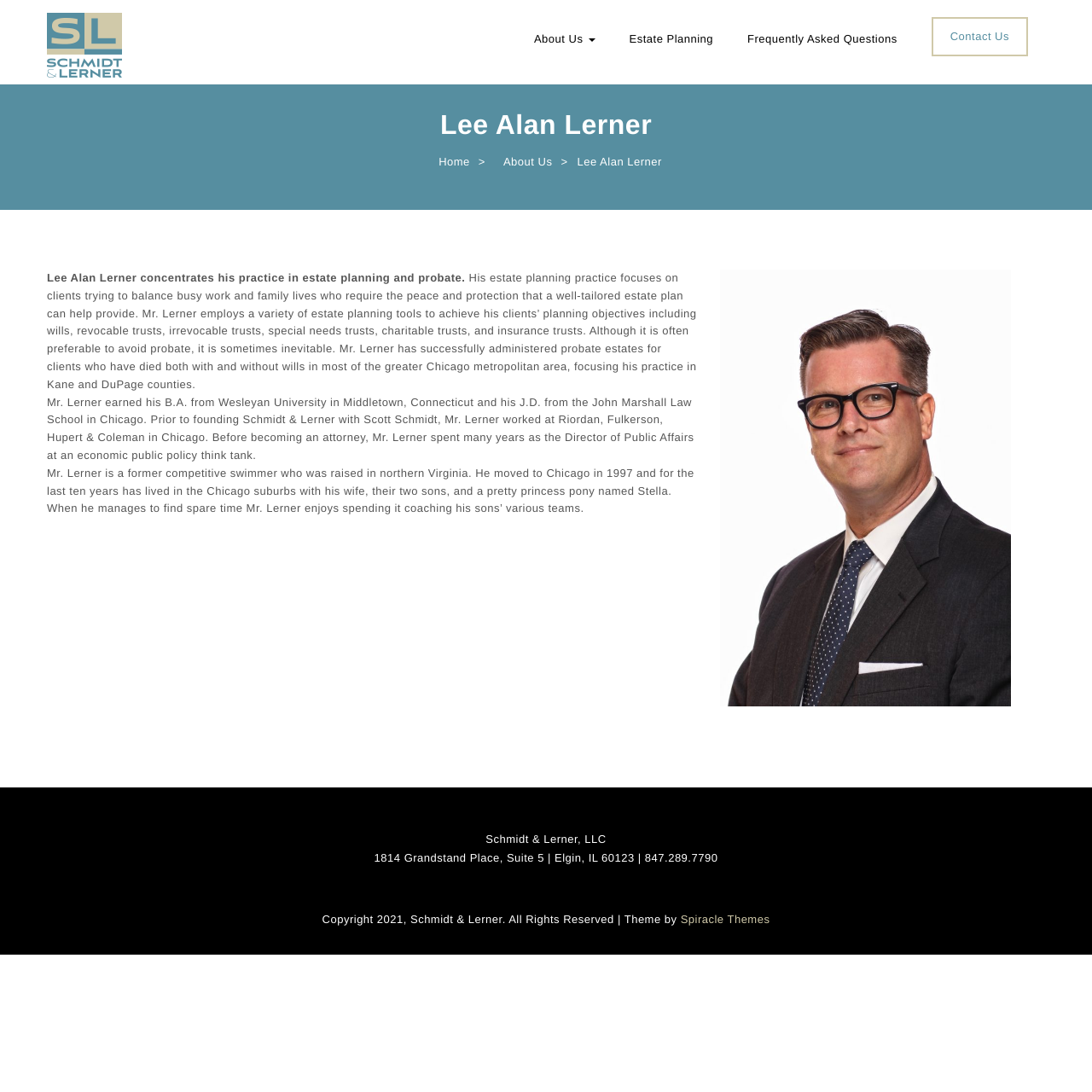Please answer the following question using a single word or phrase: 
What is the name of the lawyer?

Lee Alan Lerner